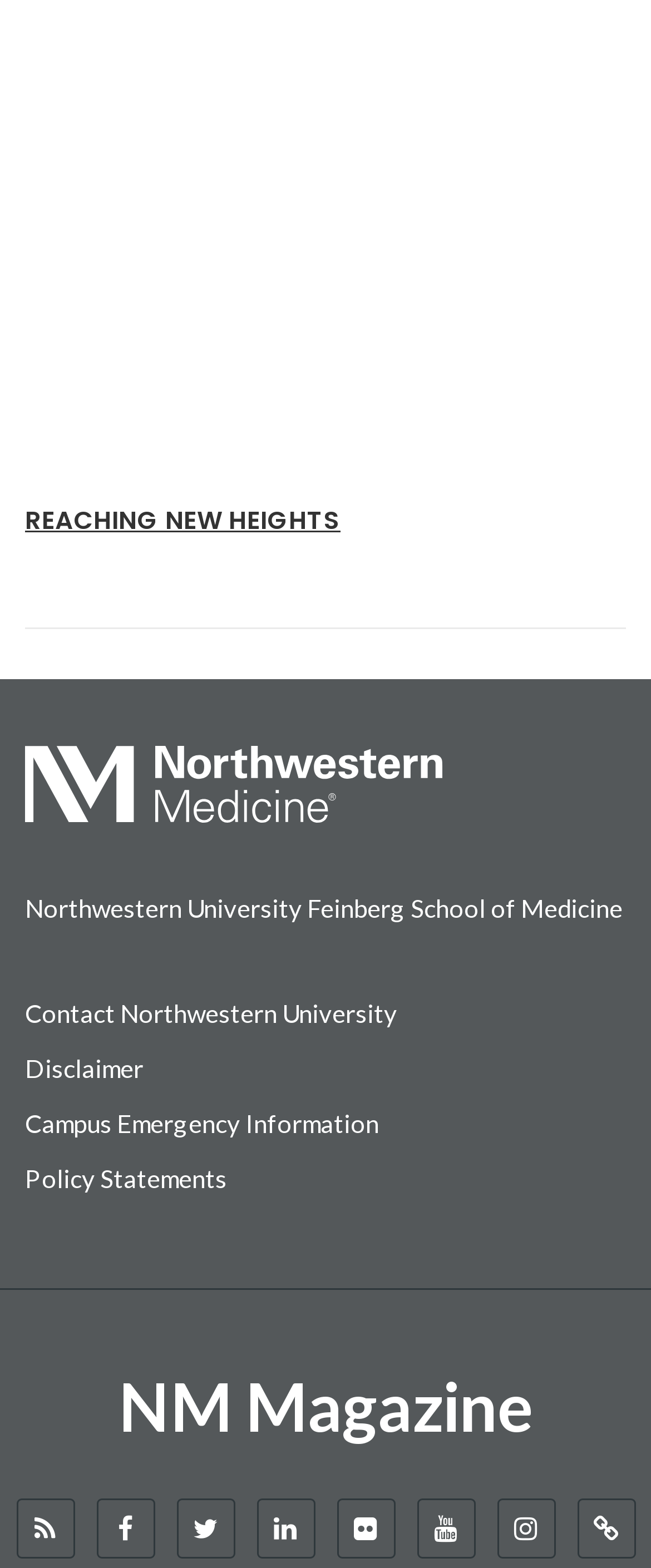Please determine the bounding box coordinates for the UI element described as: "Disclaimer".

[0.038, 0.671, 0.221, 0.69]